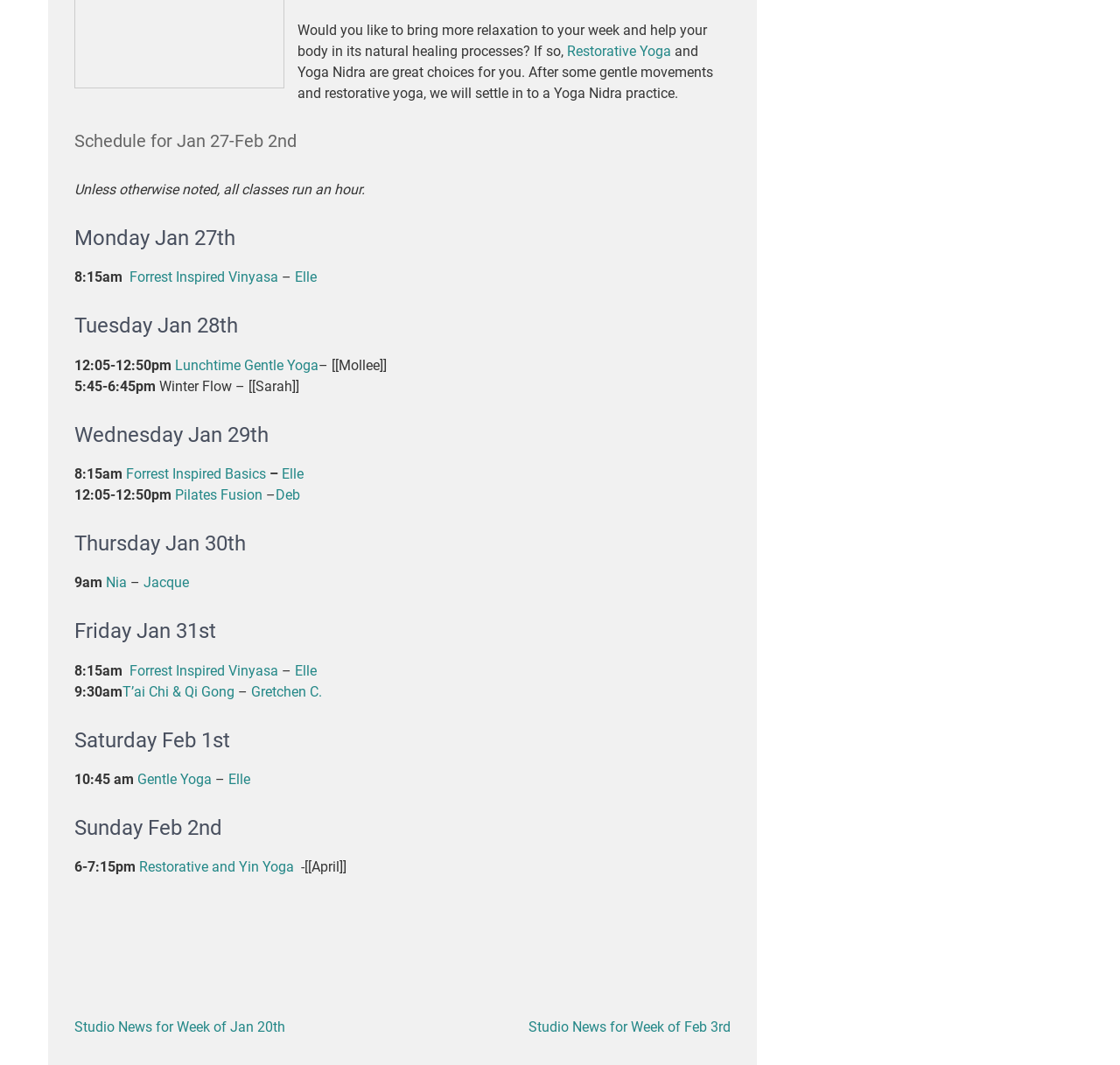How many classes are scheduled for Thursday?
Respond to the question with a single word or phrase according to the image.

2